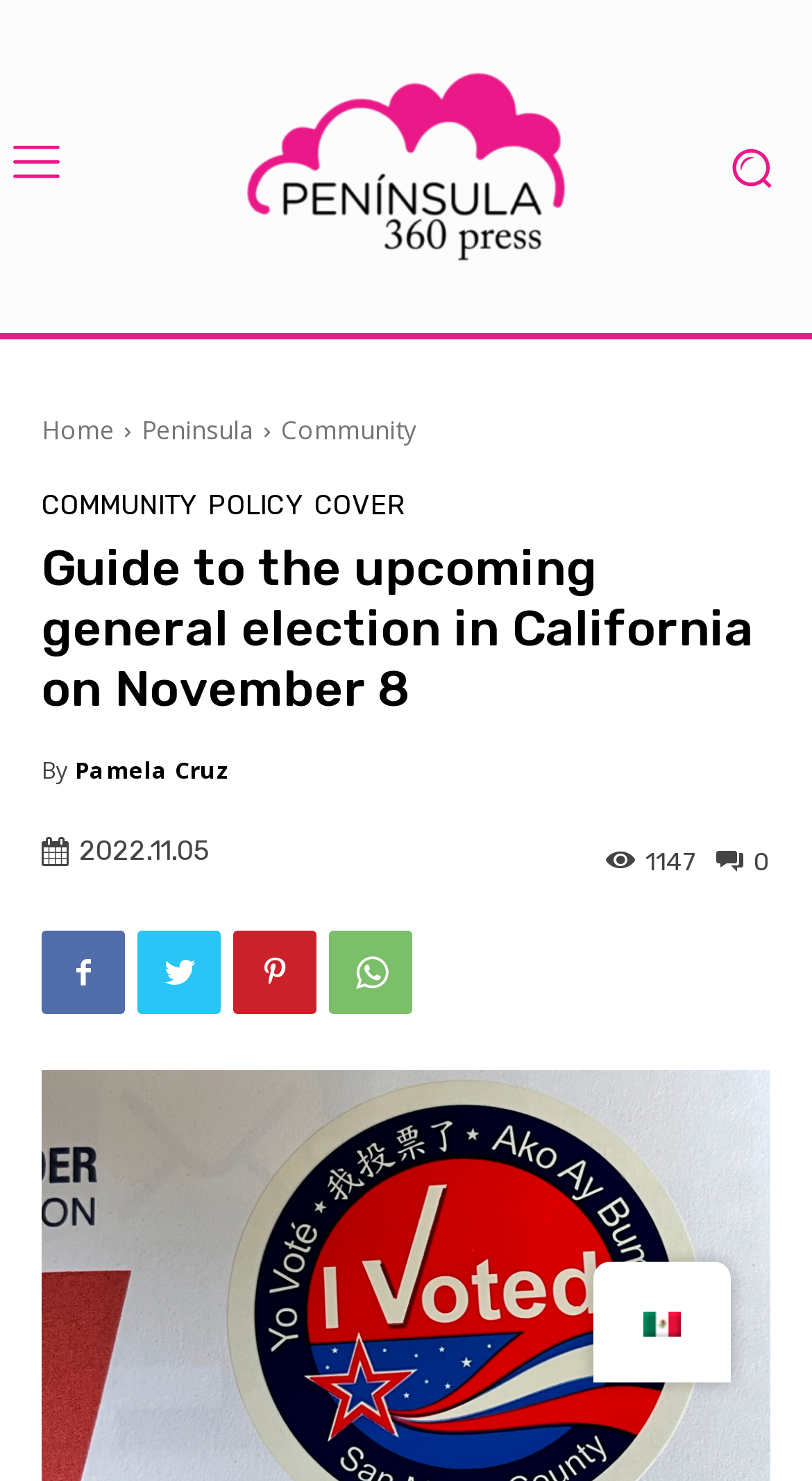Please determine the bounding box coordinates of the element's region to click for the following instruction: "Read the article by Pamela Cruz".

[0.092, 0.5, 0.285, 0.542]